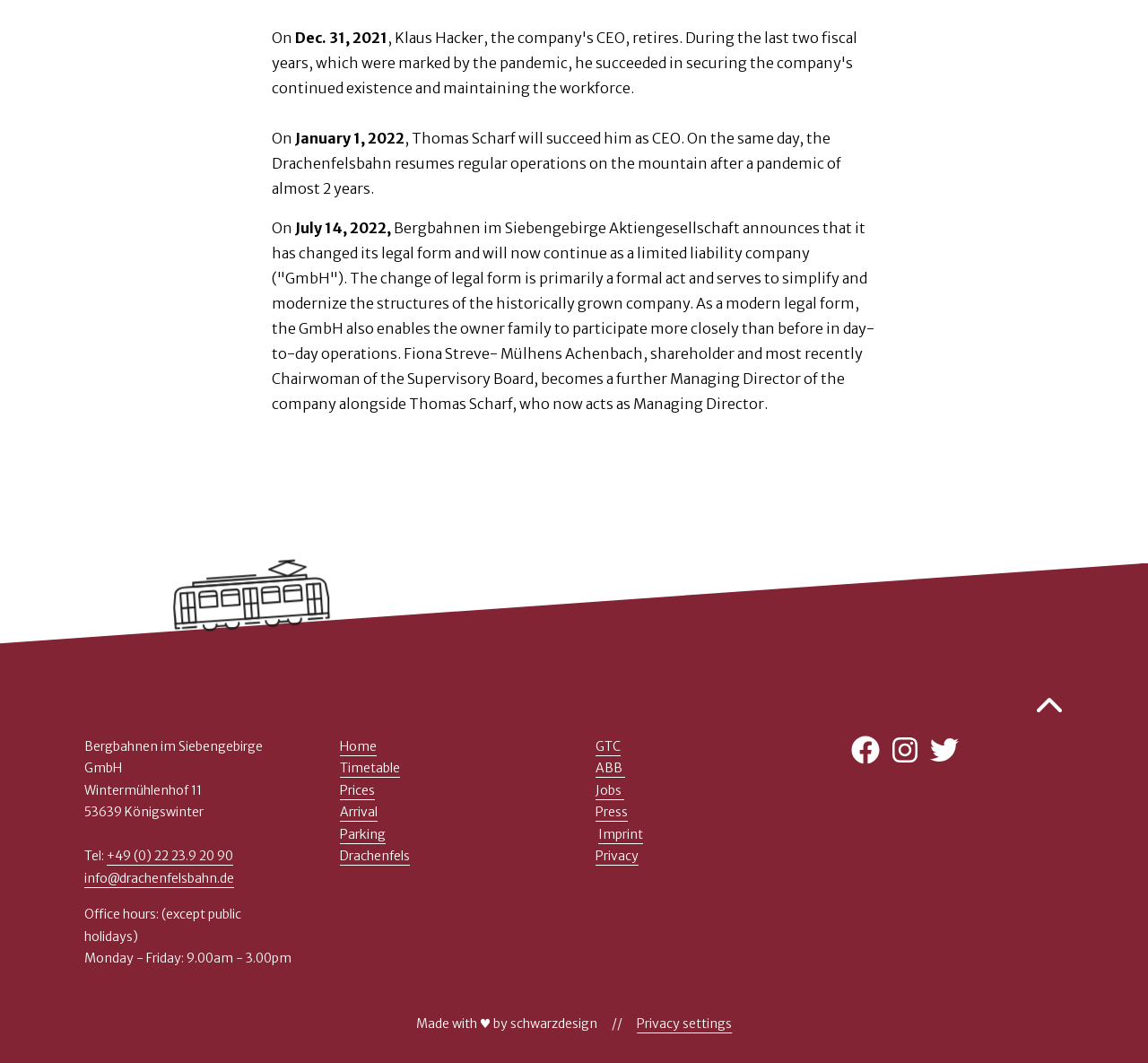Locate the bounding box coordinates of the element I should click to achieve the following instruction: "Contact via 'info@drachenfelsbahn.de'".

[0.073, 0.818, 0.204, 0.833]